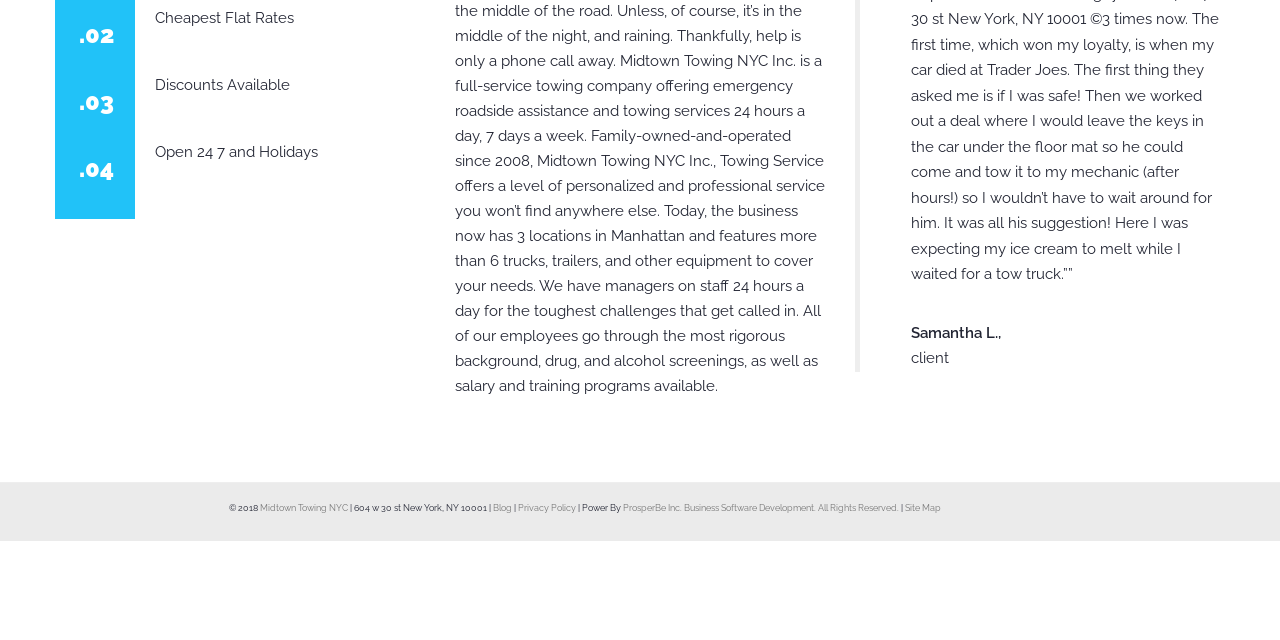Predict the bounding box coordinates of the UI element that matches this description: "ProsperBe Inc.". The coordinates should be in the format [left, top, right, bottom] with each value between 0 and 1.

[0.487, 0.786, 0.533, 0.801]